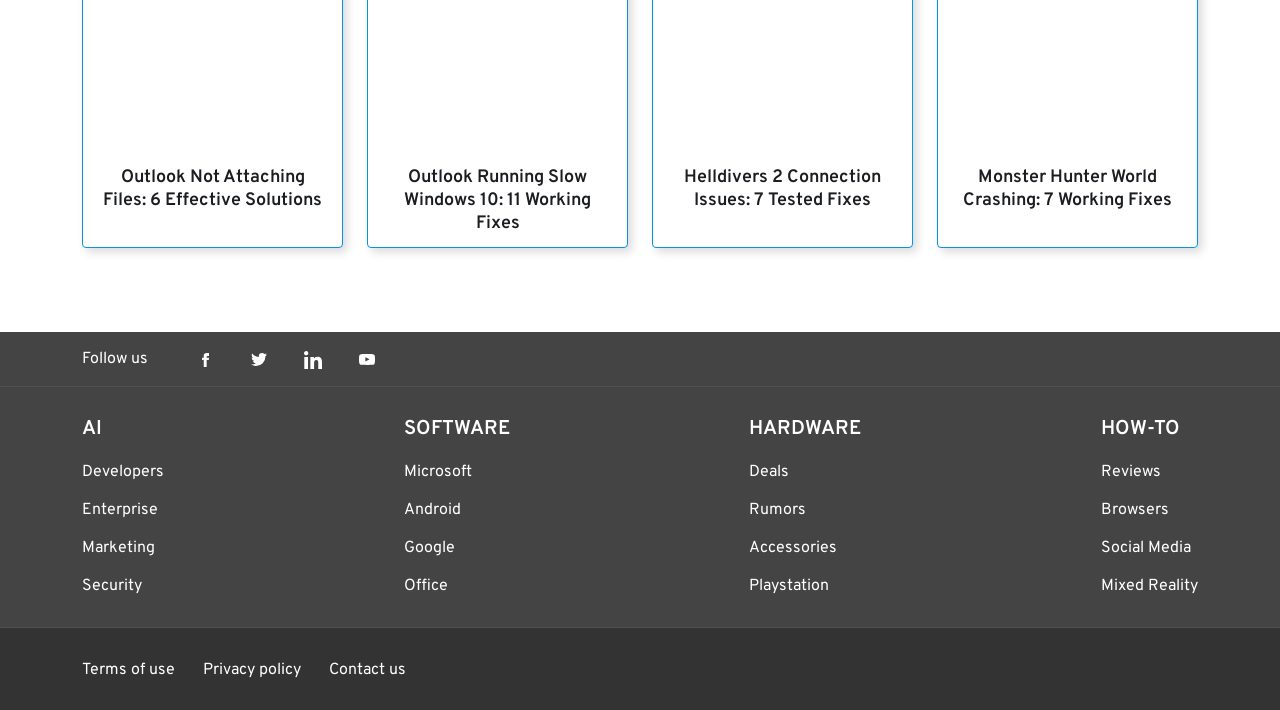Please specify the bounding box coordinates of the area that should be clicked to accomplish the following instruction: "Click on Outlook Not Attaching Files: 6 Effective Solutions". The coordinates should consist of four float numbers between 0 and 1, i.e., [left, top, right, bottom].

[0.077, 0.233, 0.255, 0.298]